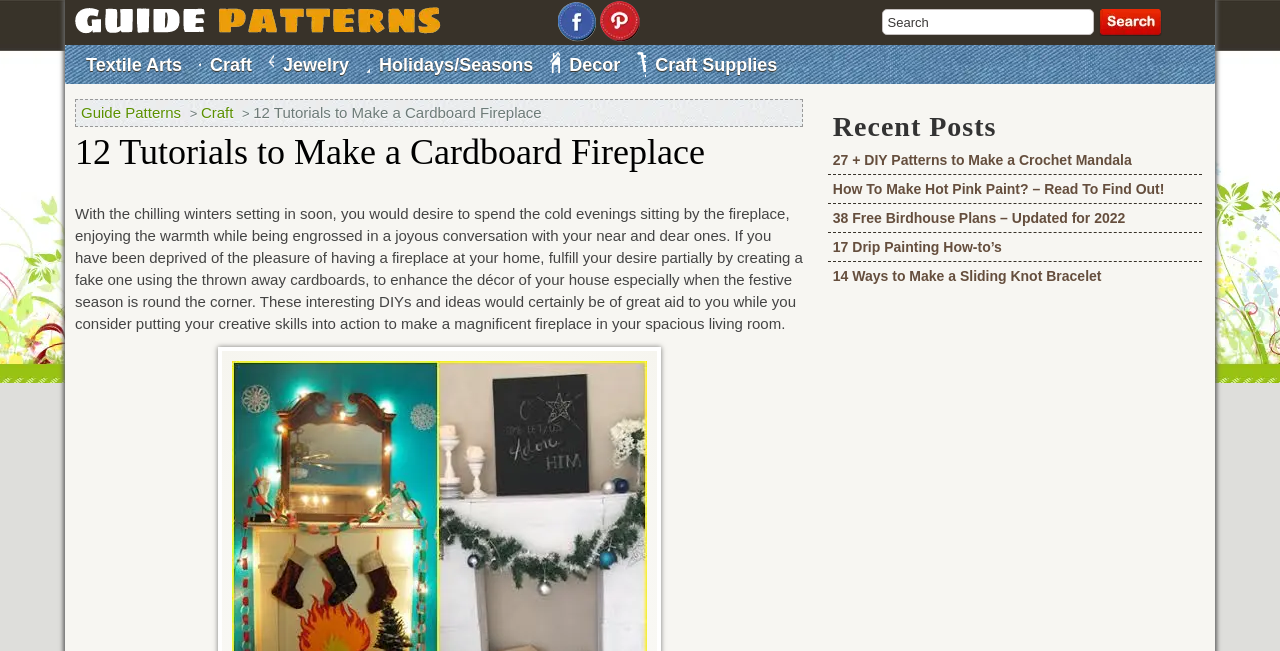Please locate the bounding box coordinates of the element that should be clicked to complete the given instruction: "Click on the Craft link".

[0.157, 0.072, 0.204, 0.127]